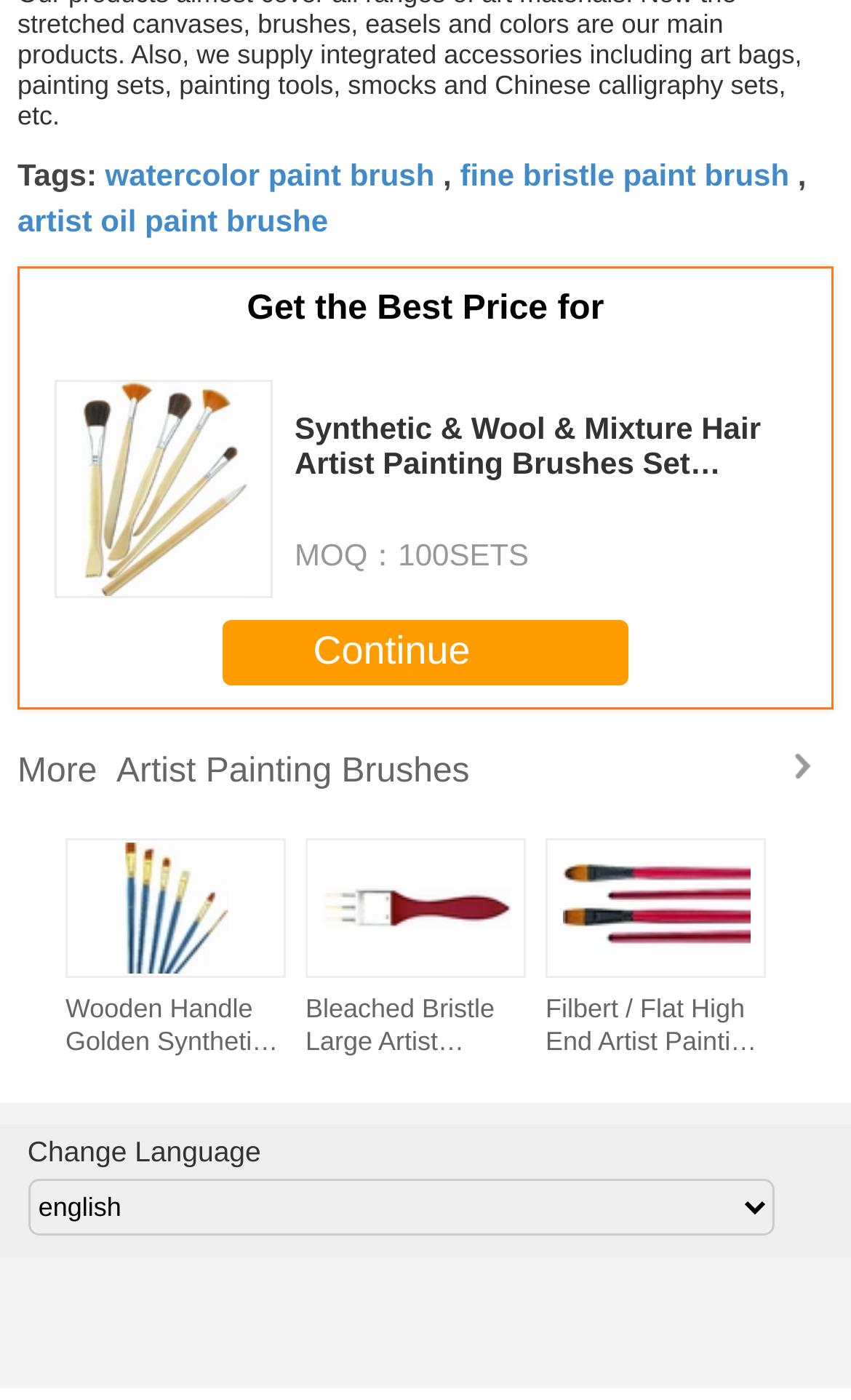How many sets is the minimum order quantity?
Provide a one-word or short-phrase answer based on the image.

100SETS